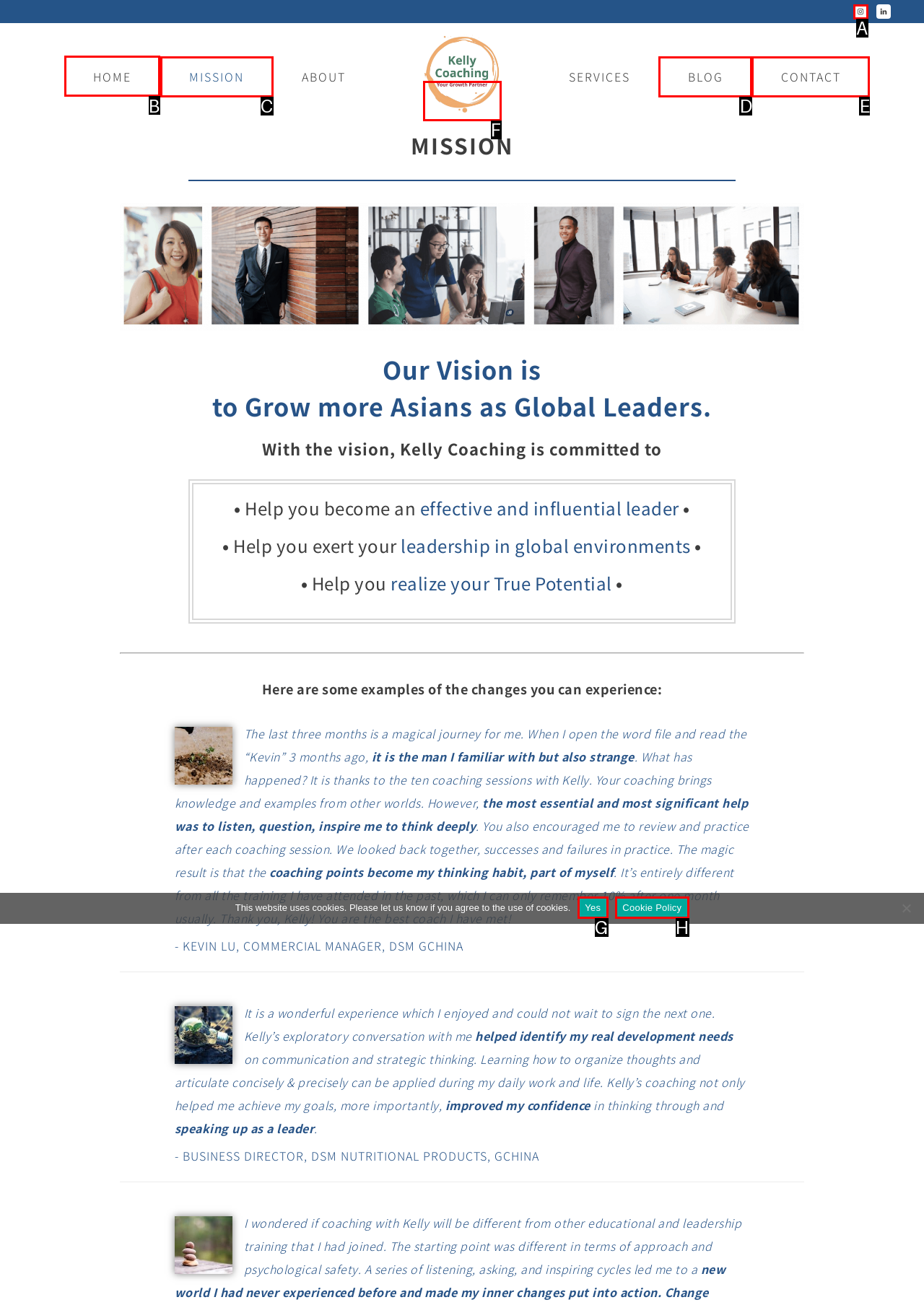What letter corresponds to the UI element to complete this task: Click the HOME link
Answer directly with the letter.

B